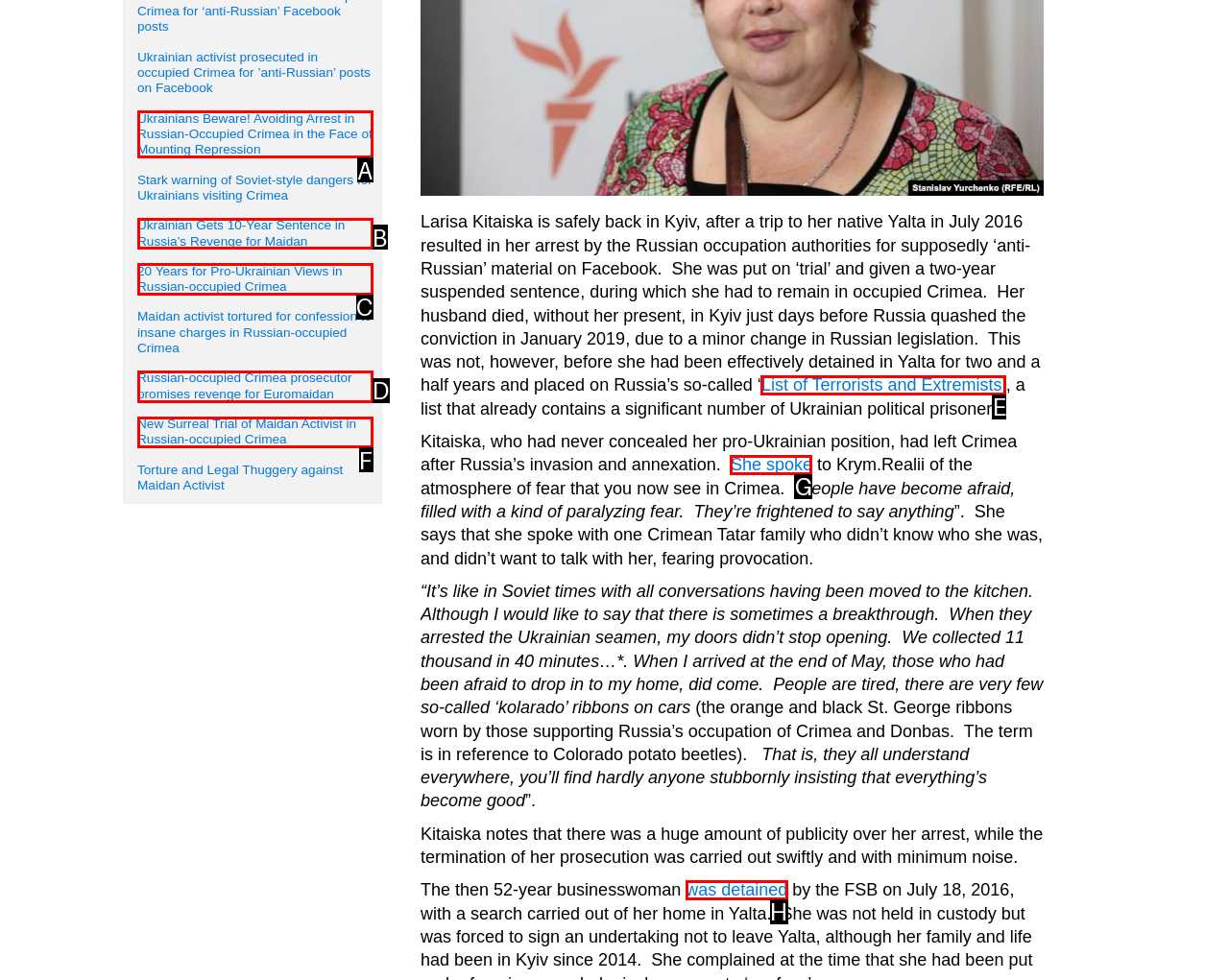Examine the description: She spoke and indicate the best matching option by providing its letter directly from the choices.

G